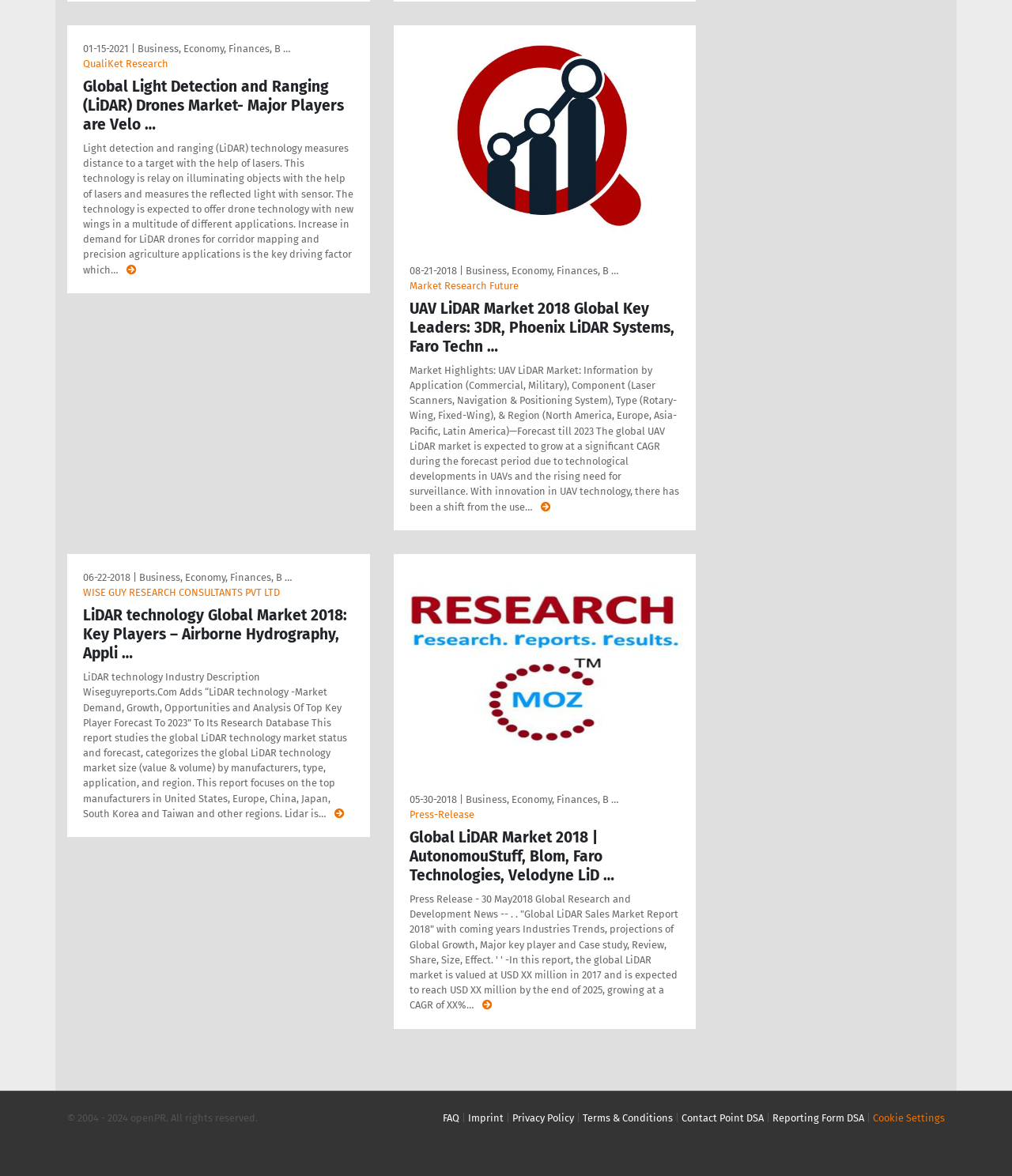Bounding box coordinates should be in the format (top-left x, top-left y, bottom-right x, bottom-right y) and all values should be floating point numbers between 0 and 1. Determine the bounding box coordinate for the UI element described as: Business, Economy, Finances, B …

[0.138, 0.486, 0.288, 0.496]